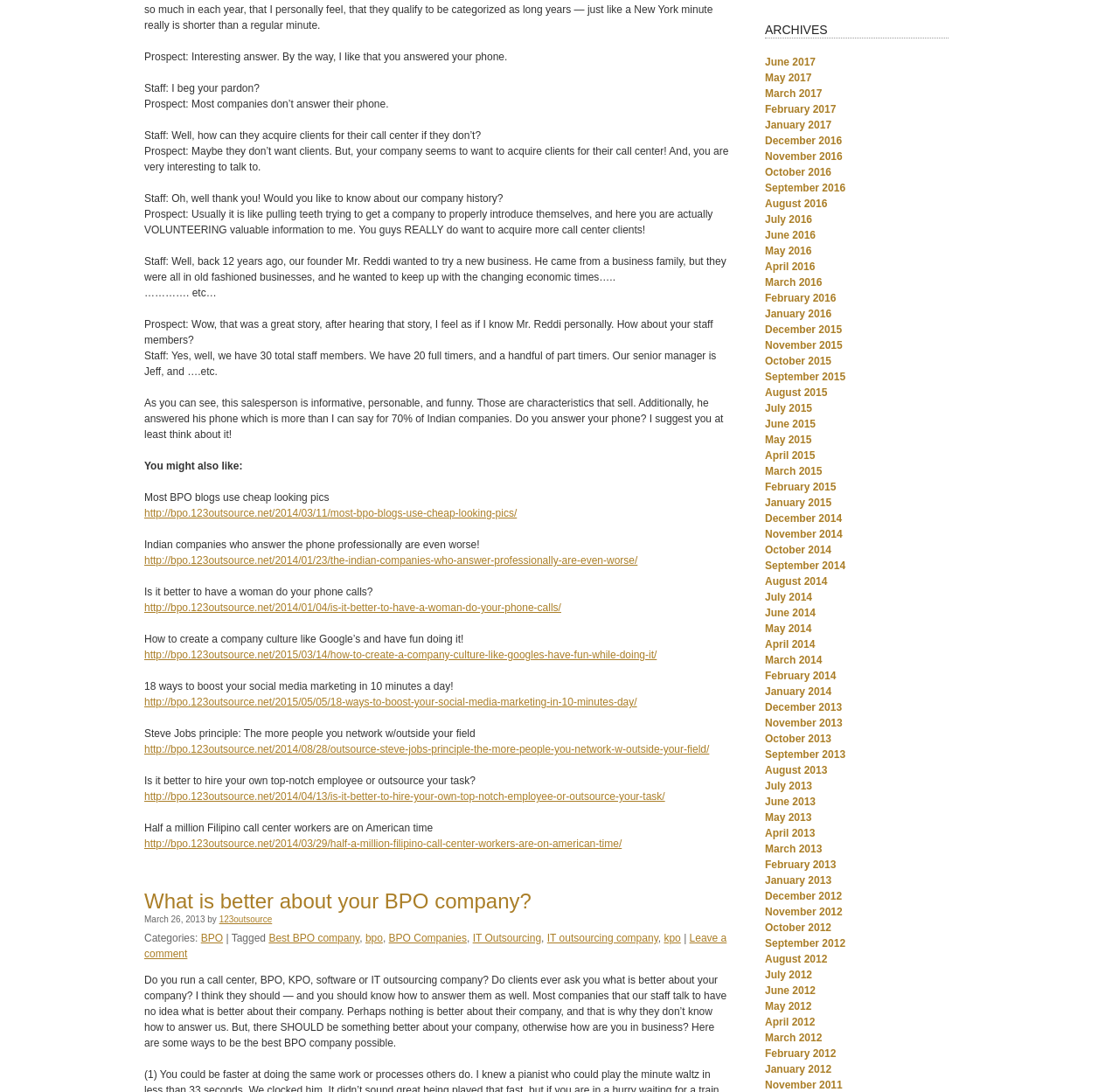Determine the bounding box of the UI element mentioned here: "Best BPO company". The coordinates must be in the format [left, top, right, bottom] with values ranging from 0 to 1.

[0.24, 0.853, 0.321, 0.865]